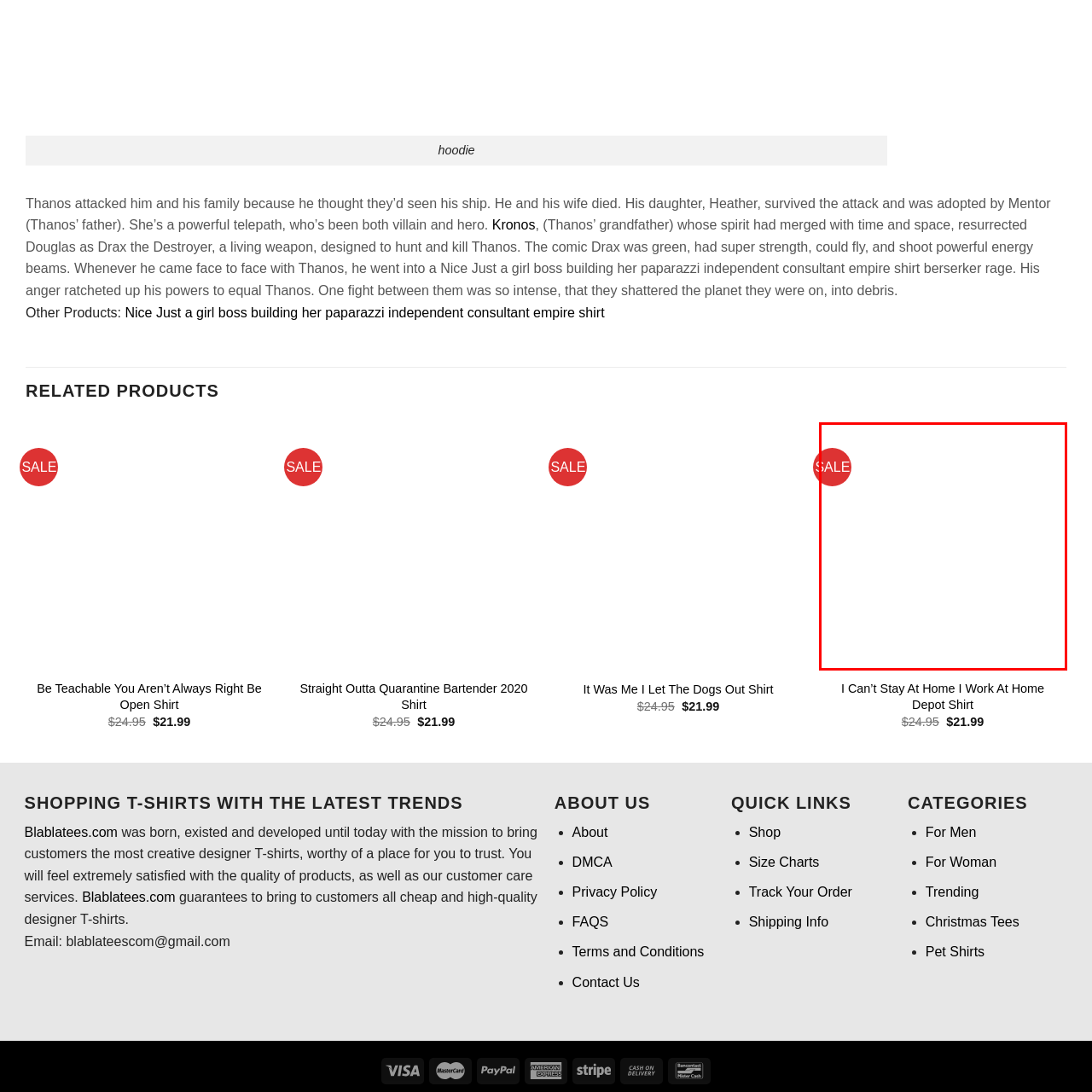Refer to the image area inside the black border, What is the purpose of the badge? 
Respond concisely with a single word or phrase.

To mark discounted items